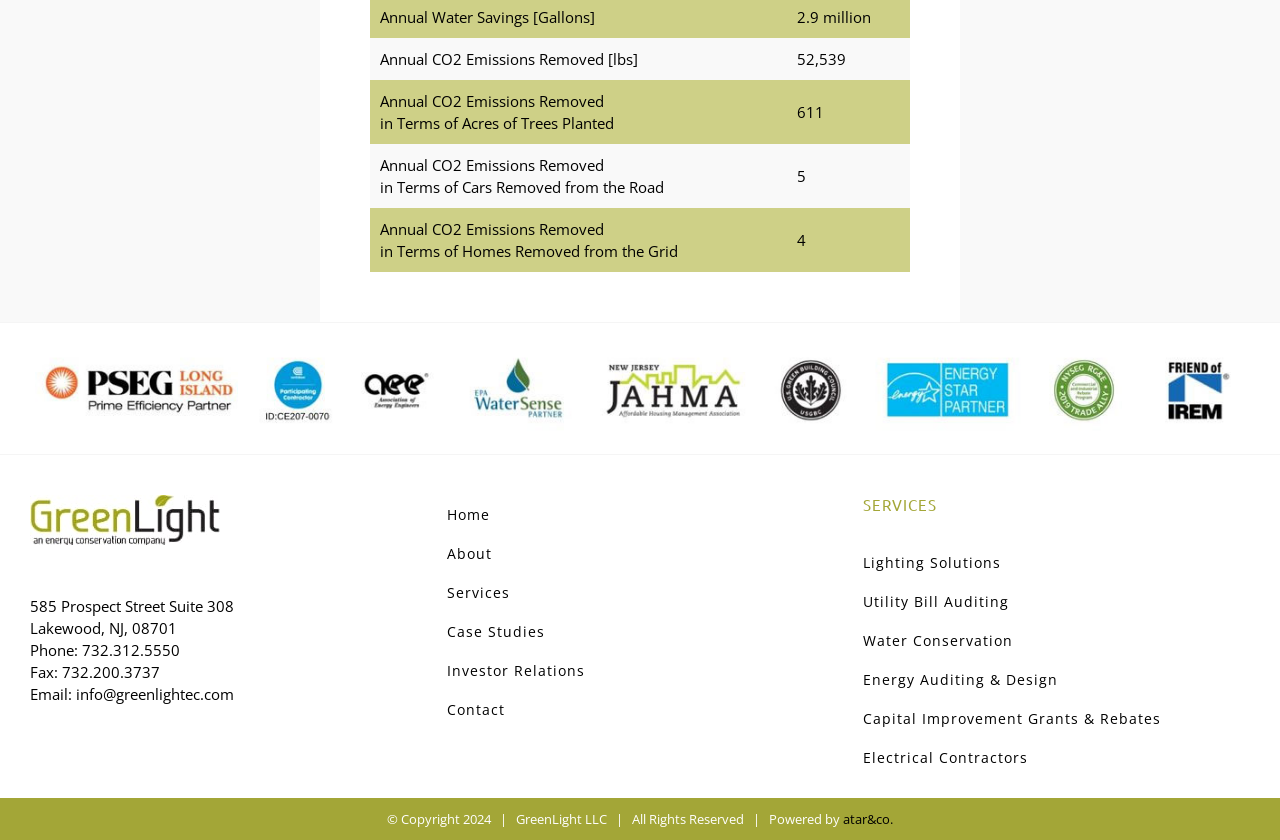Determine the coordinates of the bounding box for the clickable area needed to execute this instruction: "Click the 'Lighting Solutions' link".

[0.674, 0.647, 0.976, 0.693]